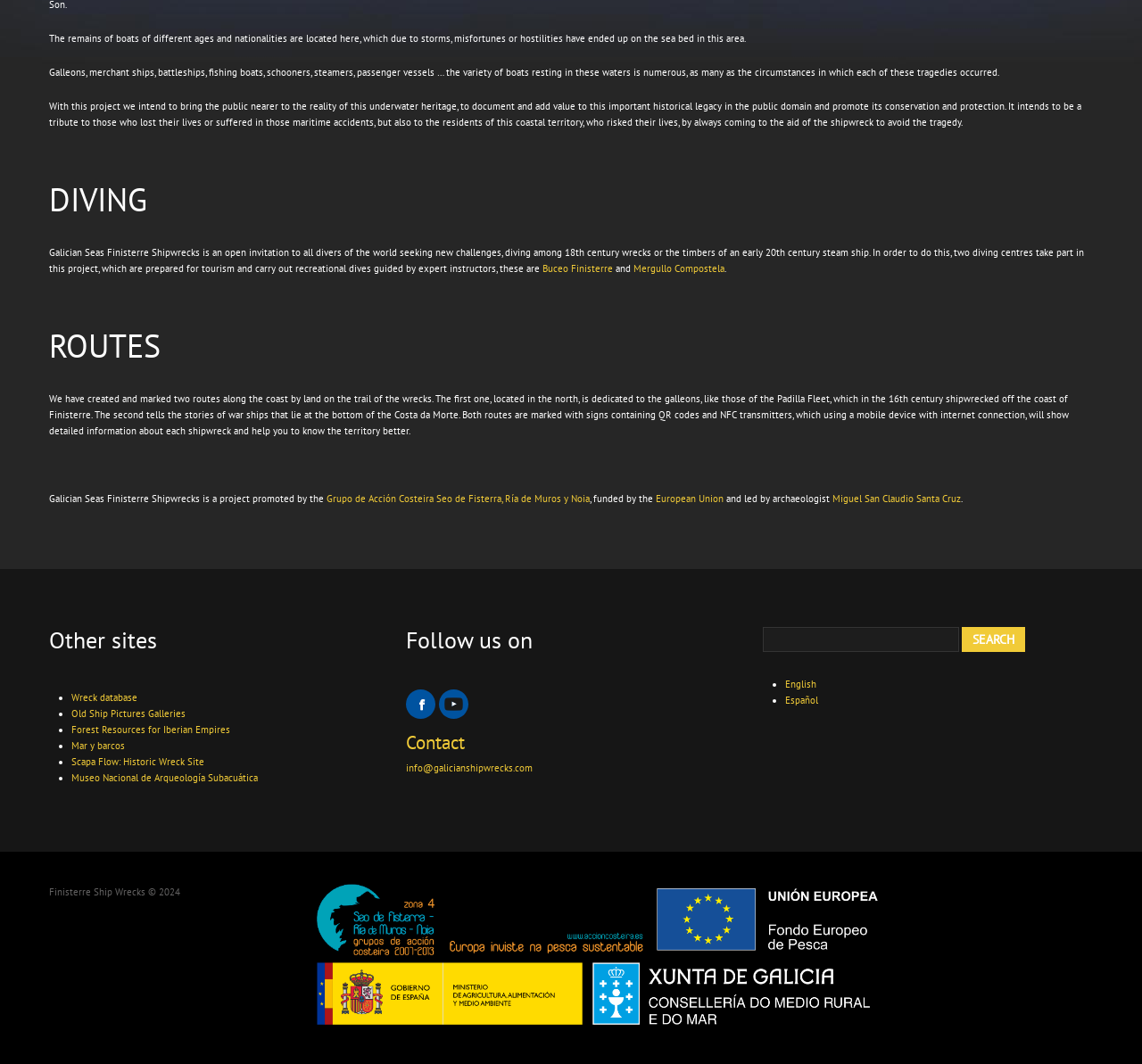Provide the bounding box for the UI element matching this description: "Wreck database".

[0.062, 0.683, 0.12, 0.695]